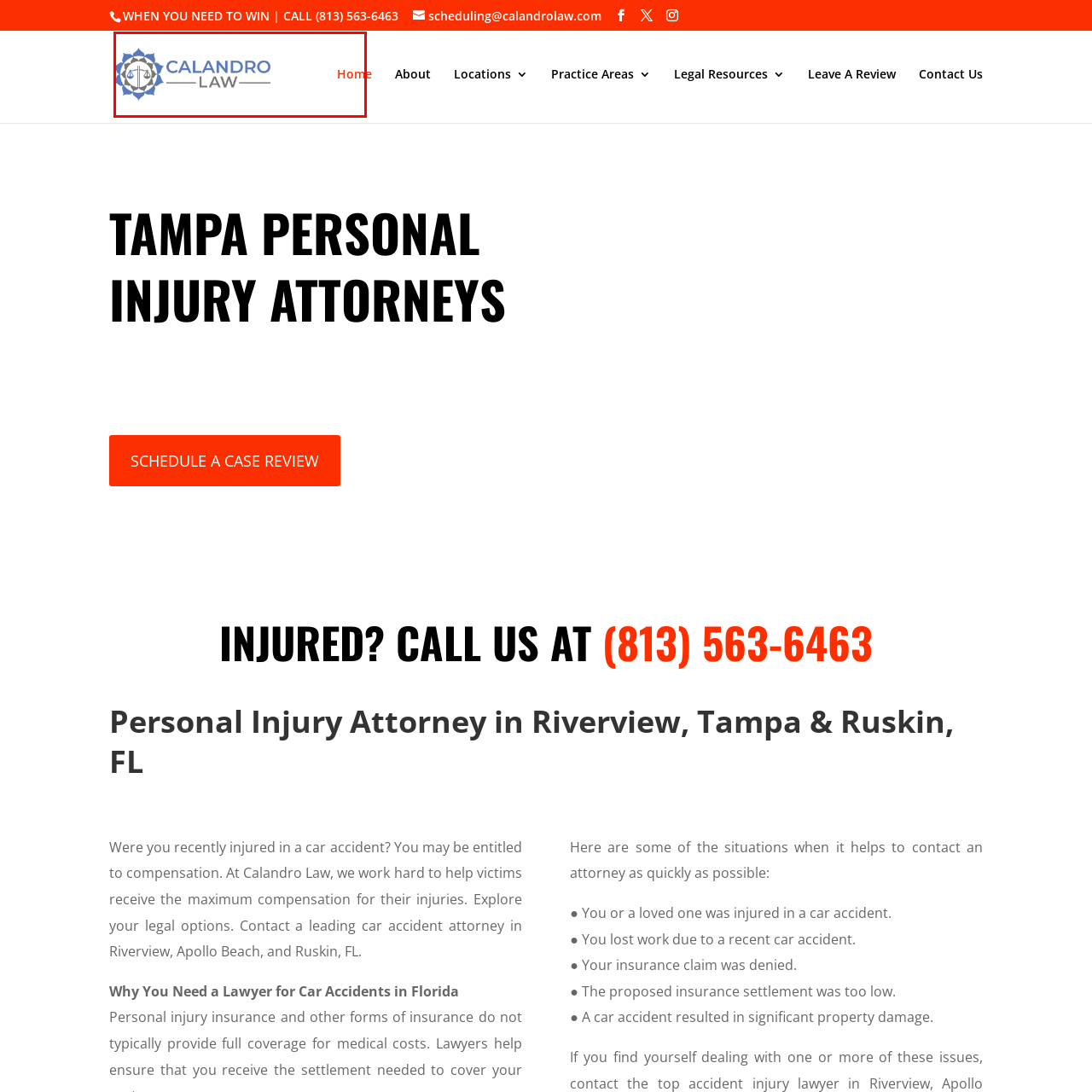Offer an in-depth description of the image encased within the red bounding lines.

The image features the logo of Calandro Law, a personal injury law firm located in Riverview and Ruskin, Florida. The logo is surrounded by a decorative floral or star-like design in shades of blue, with the firm's name prominently displayed in two different styles: "CALANDRO" in bold blue lettering and "LAW" in a lighter gray font below it. This logo symbolizes the firm’s commitment to providing legal assistance and representation. Adjacent to the logo is a link to the "Home" page, highlighted in orange, making it easy for users to navigate back to the main website. The overall design conveys professionalism and trust, essential attributes for a legal practice focused on personal injury cases.